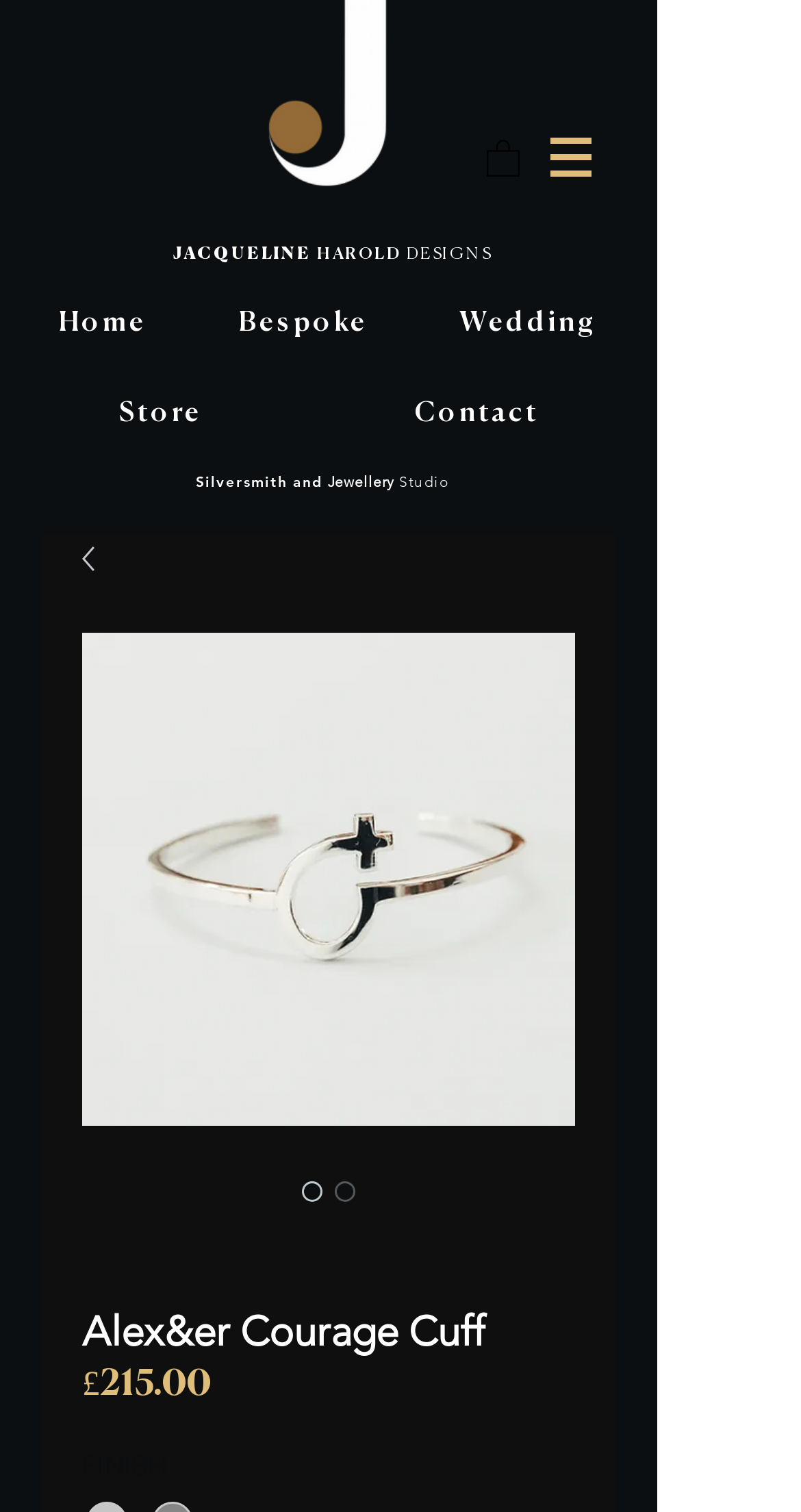Provide a thorough description of this webpage.

This webpage is about the Alex&er Courage Cuff, a piece of silver jewelry designed by Jacqueline Harold Designs. At the top left of the page, there is a navigation menu with links to "Home", "Bespoke", "Wedding", "Store", and "Contact". Below this menu, there is a heading that reads "JACQUELINE HAROLD DESIGNS". 

On the top right of the page, there is a link with an image, and below it, there is a navigation menu with a button that has a popup menu. The button has an image and a link to another page. 

In the middle of the page, there are four lines of text that read "Silversmith and Jewellery Studio". Below this text, there is a section dedicated to the Alex&er Courage Cuff. This section has an image of the cuff, a heading that reads "Alex&er Courage Cuff", and a price tag of £215.00. There are also two radio buttons for selecting the finish of the cuff, POLISHED or MATT. 

At the bottom of the page, there is a section with a heading that reads "Alex&er Courage Cuff" again, and below it, there are two radio buttons for selecting the finish of the cuff, with the first one being selected by default.